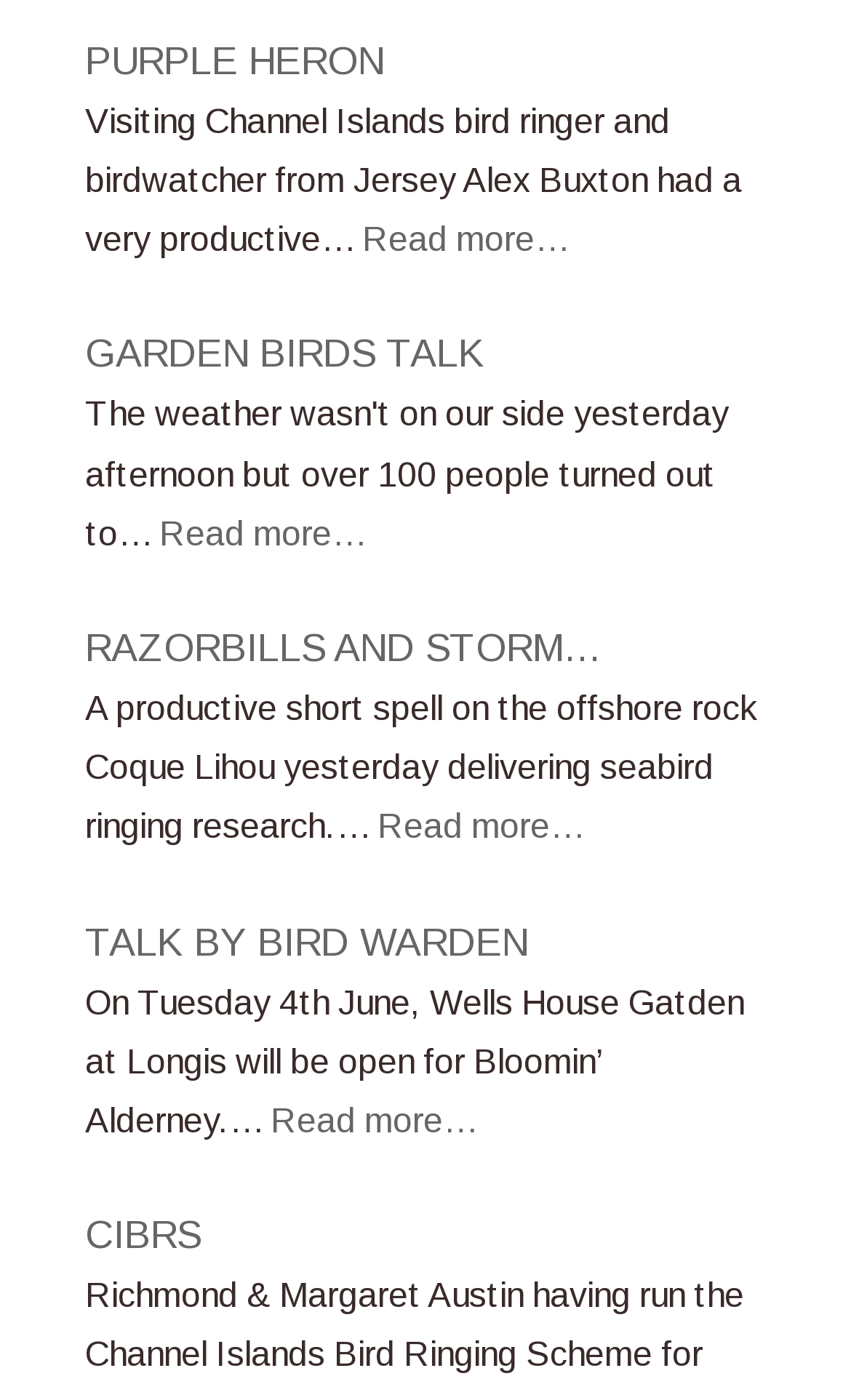Locate the bounding box coordinates of the element you need to click to accomplish the task described by this instruction: "Read more about the 'TALK BY BIRD WARDEN'".

[0.318, 0.787, 0.559, 0.813]